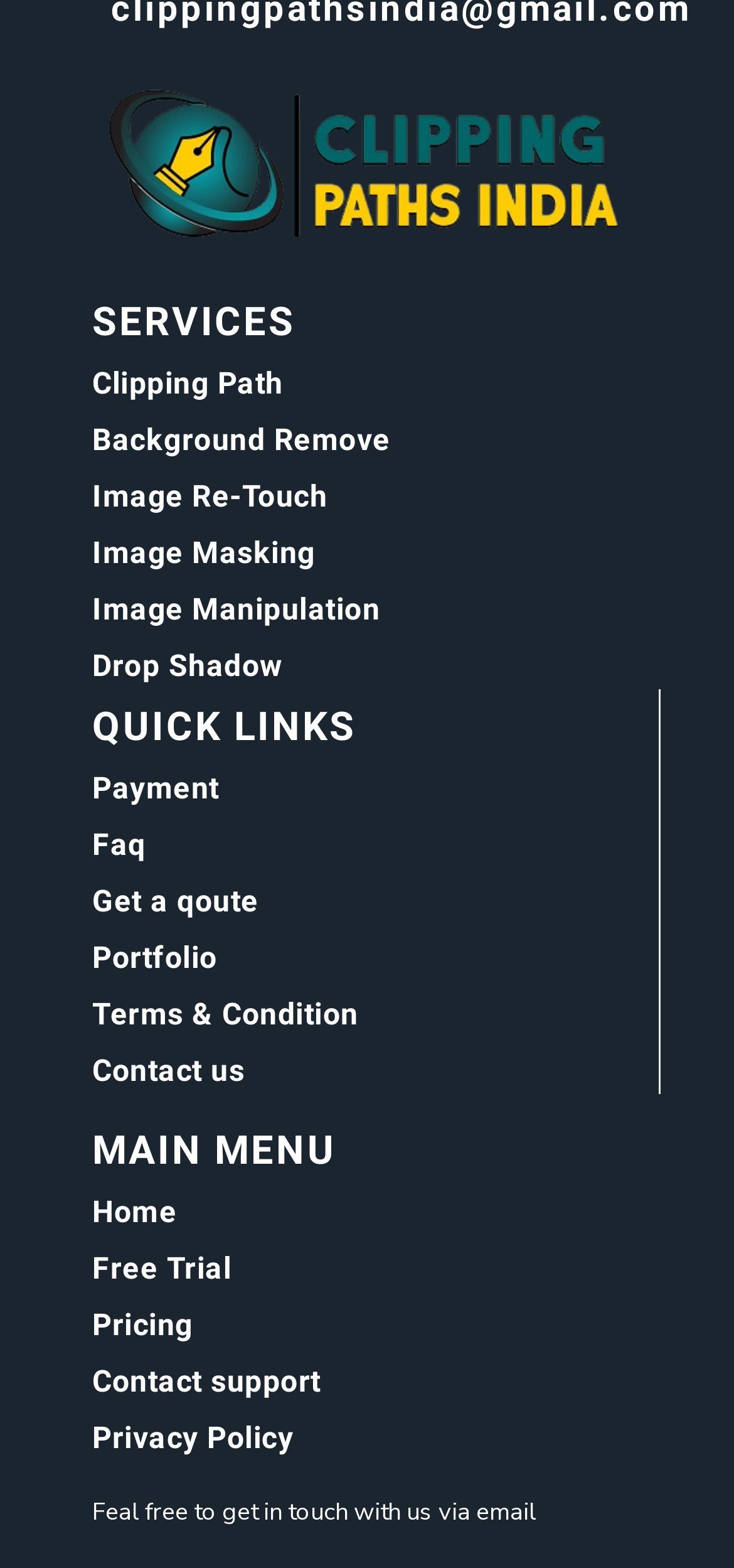Determine the bounding box coordinates of the element that should be clicked to execute the following command: "Get a quote".

[0.126, 0.563, 0.353, 0.586]